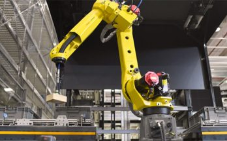What kind of environment is depicted in the image? From the image, respond with a single word or brief phrase.

Manufacturing setting